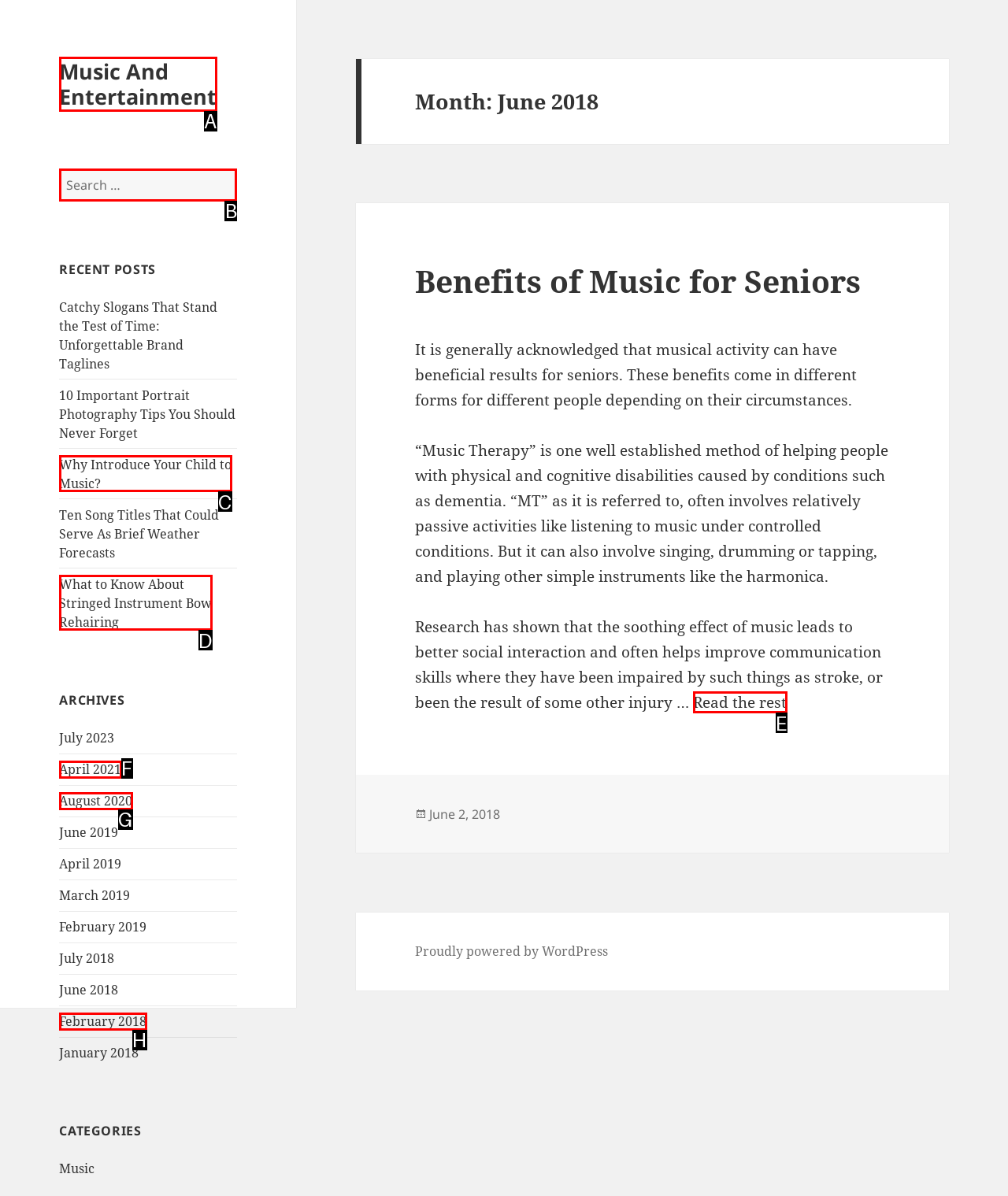Point out the specific HTML element to click to complete this task: Search for something Reply with the letter of the chosen option.

B